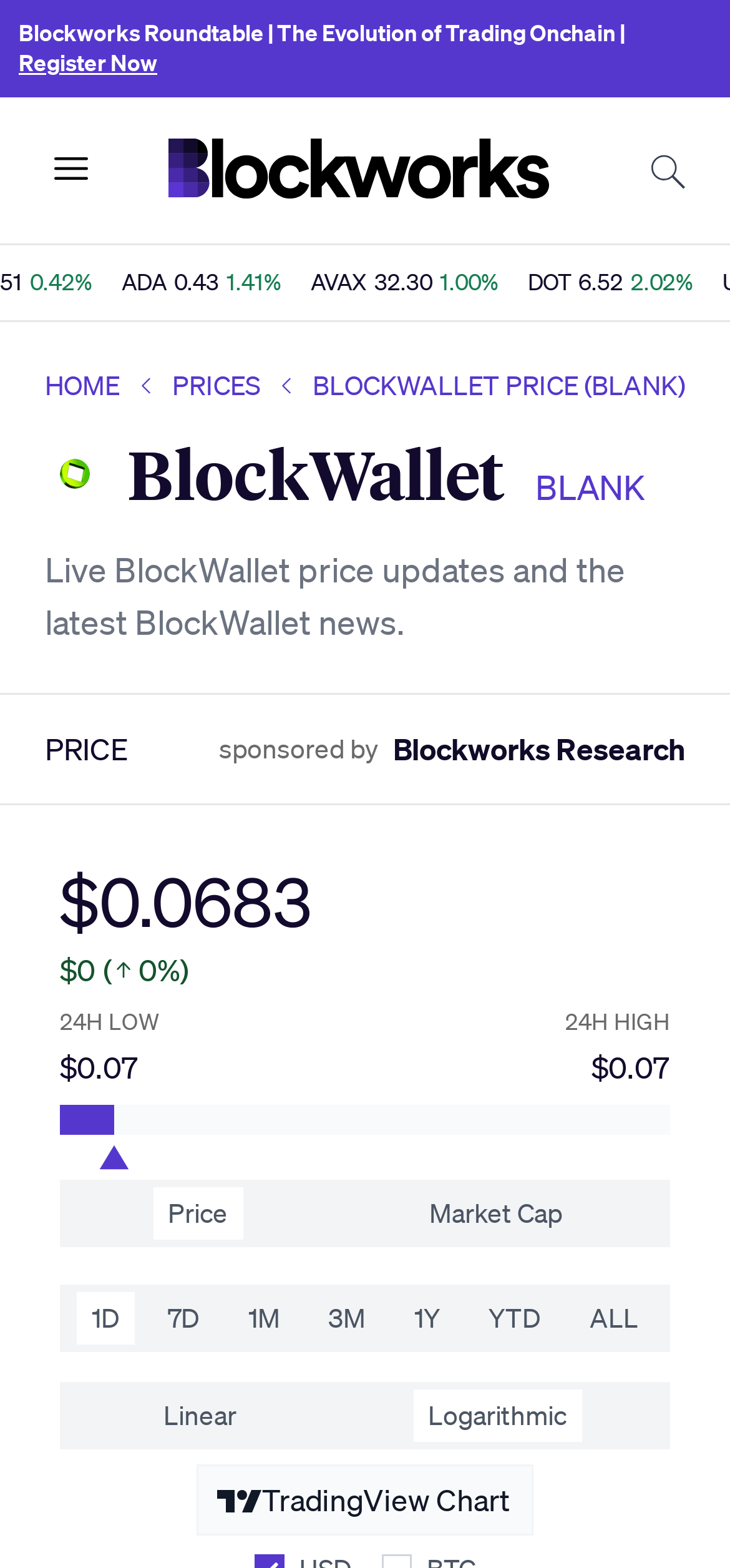Using the format (top-left x, top-left y, bottom-right x, bottom-right y), provide the bounding box coordinates for the described UI element. All values should be floating point numbers between 0 and 1: BlockWallet price (BLANK)

[0.428, 0.234, 0.938, 0.258]